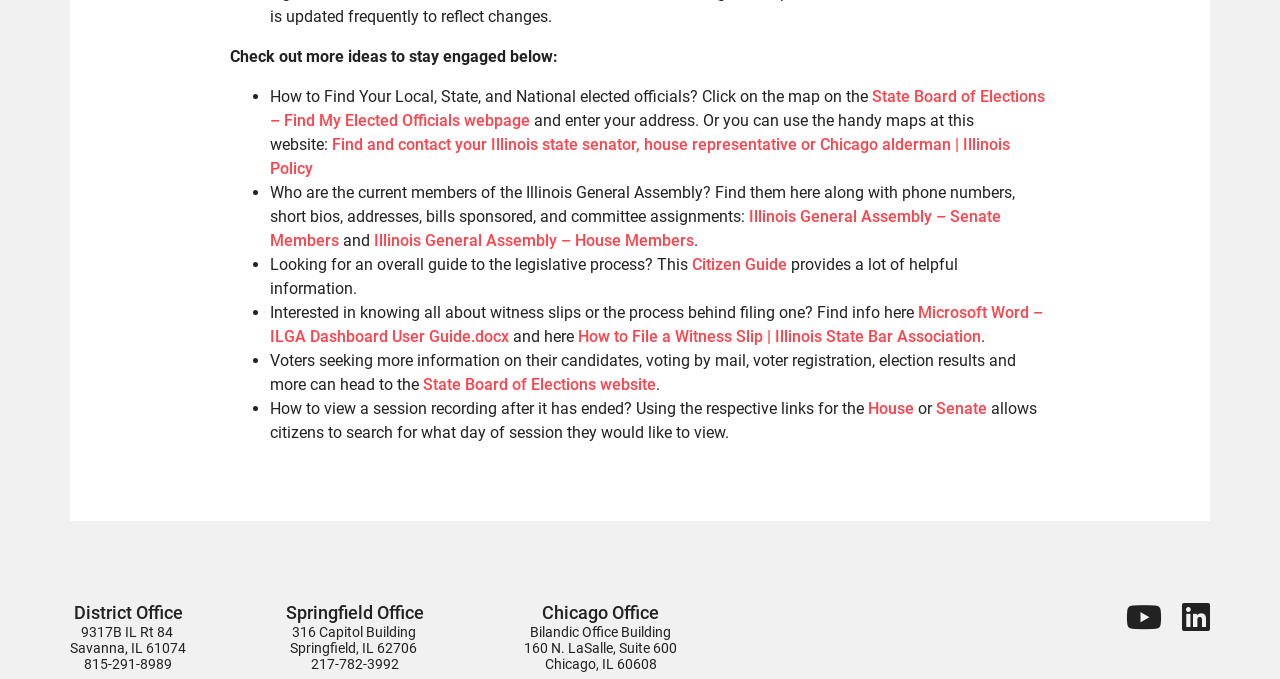Provide the bounding box coordinates for the specified HTML element described in this description: "State Board of Elections website". The coordinates should be four float numbers ranging from 0 to 1, in the format [left, top, right, bottom].

[0.327, 0.553, 0.512, 0.581]